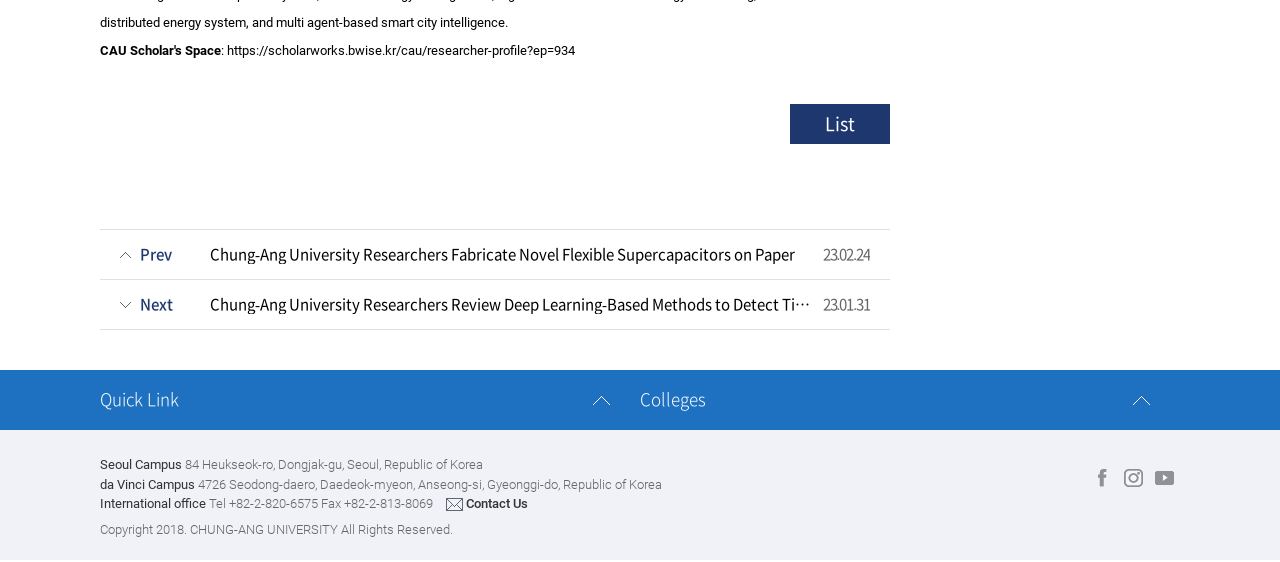Please identify the bounding box coordinates of the element's region that should be clicked to execute the following instruction: "Click on the 'List' button". The bounding box coordinates must be four float numbers between 0 and 1, i.e., [left, top, right, bottom].

[0.617, 0.185, 0.695, 0.256]